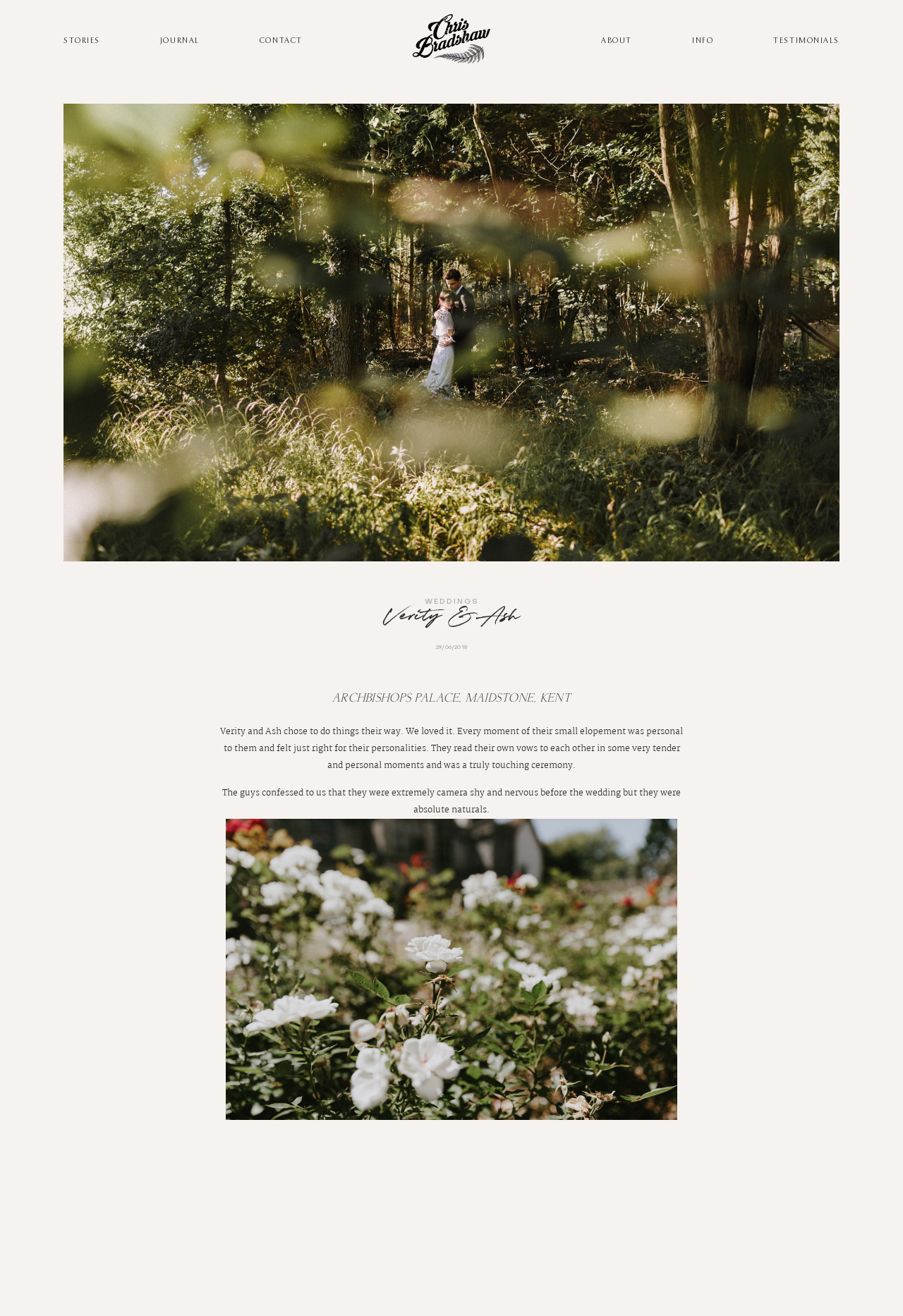Give a concise answer of one word or phrase to the question: 
How many menu items are in the menubar?

5